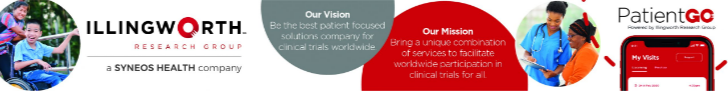What is the name of the app interface shown?
Refer to the image and provide a concise answer in one word or phrase.

PatientGO